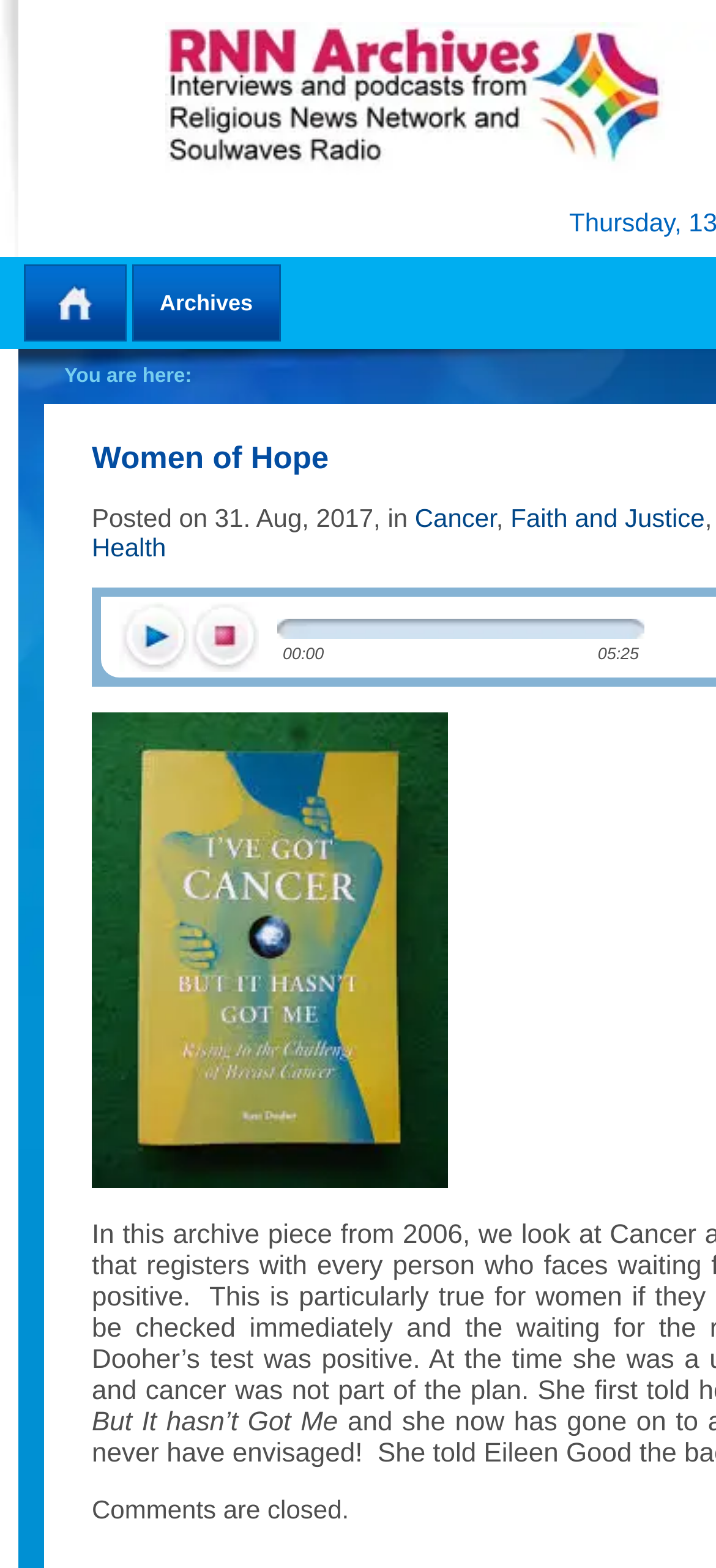Answer succinctly with a single word or phrase:
What is the category of the post?

Cancer